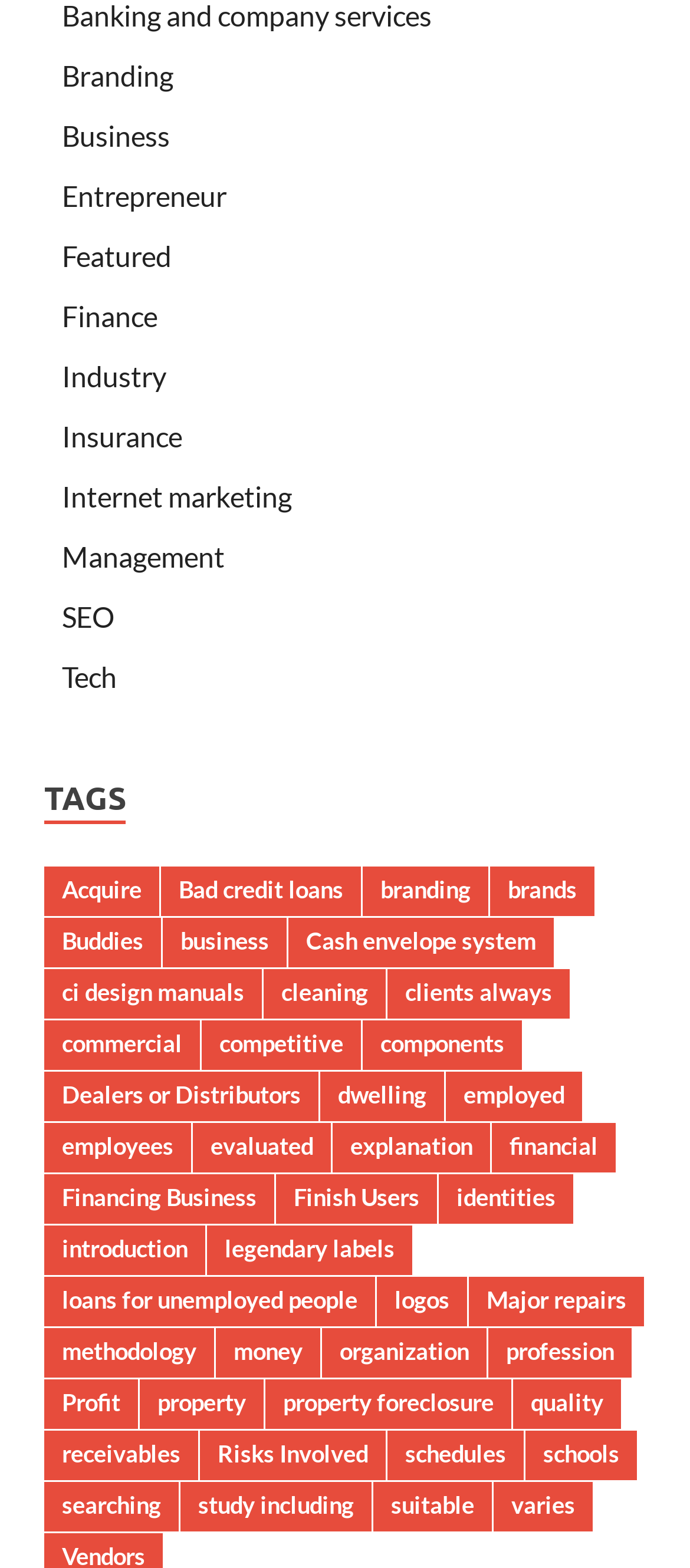Indicate the bounding box coordinates of the element that must be clicked to execute the instruction: "Read about 'SEO'". The coordinates should be given as four float numbers between 0 and 1, i.e., [left, top, right, bottom].

[0.09, 0.383, 0.167, 0.404]